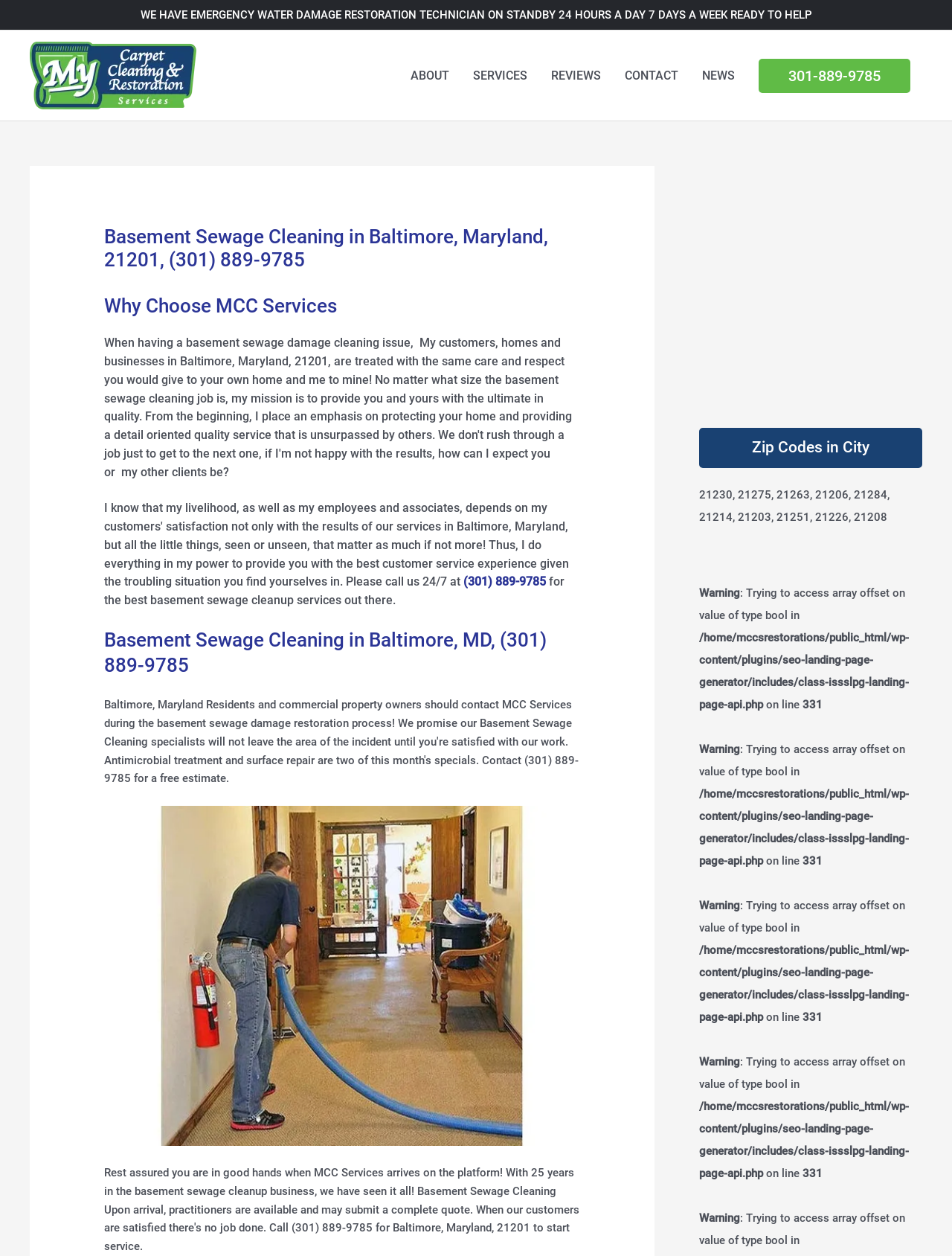Could you find the bounding box coordinates of the clickable area to complete this instruction: "Navigate to the SERVICES page"?

[0.497, 0.054, 0.554, 0.065]